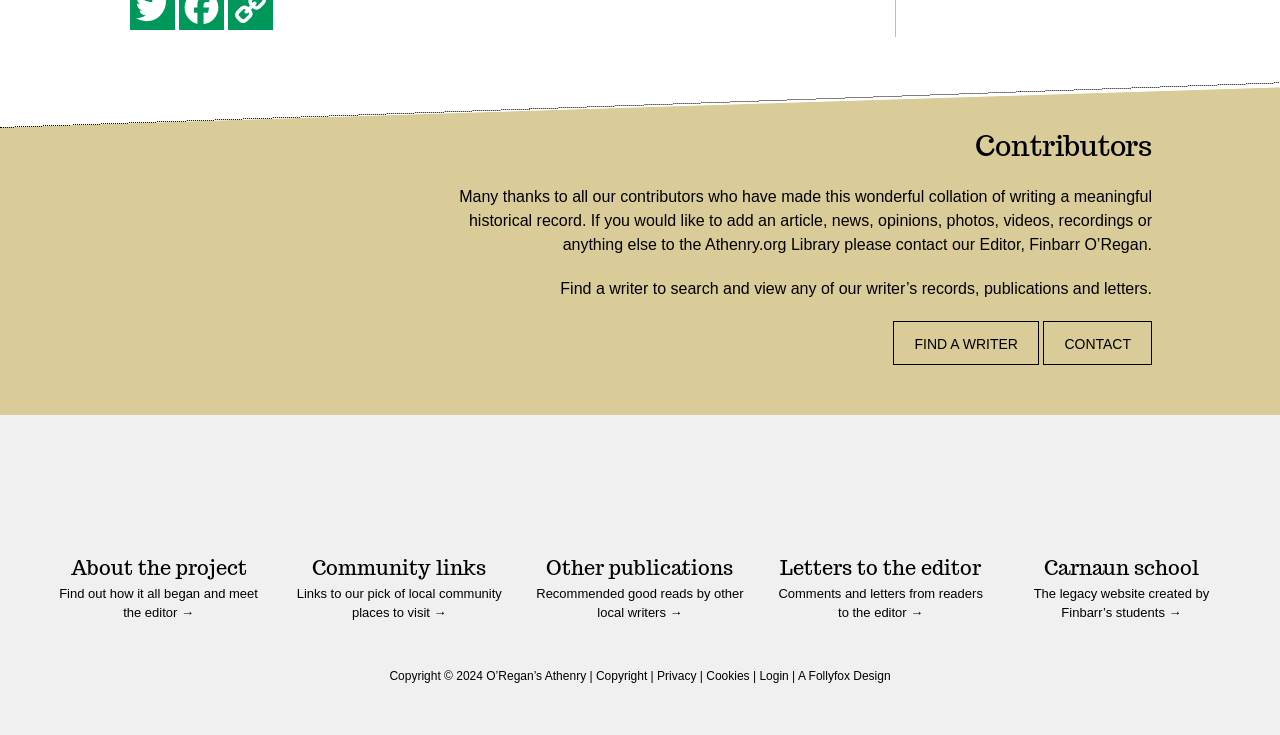What is the theme of the 'Community links' section?
With the help of the image, please provide a detailed response to the question.

The link 'Community links' has an image with the text 'Links' and a heading 'Community links', which suggests that this section is about links to local community places to visit.